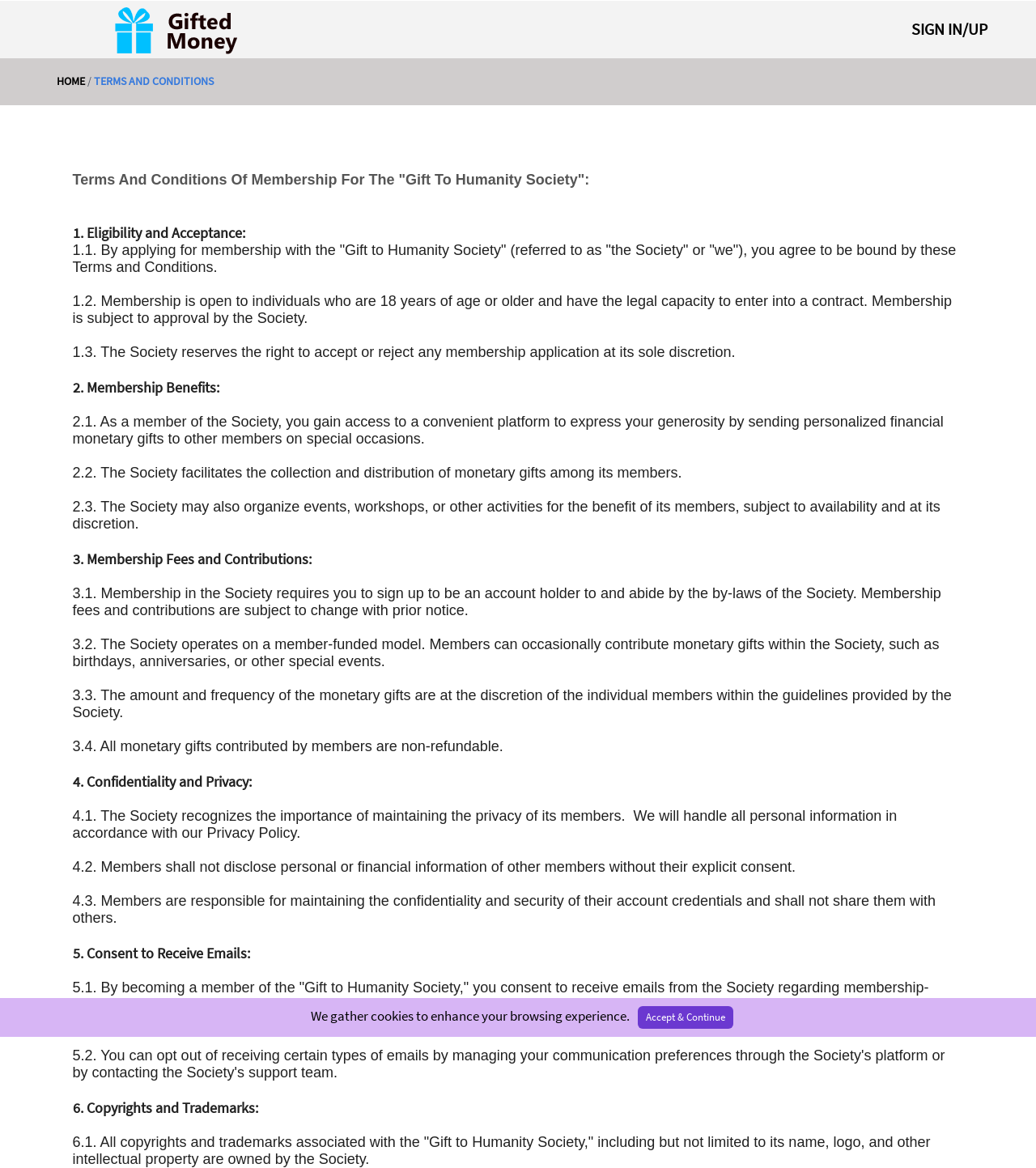Analyze the image and answer the question with as much detail as possible: 
Can membership fees and contributions be changed?

As stated in section 3.1 of the Terms and Conditions, membership fees and contributions are subject to change with prior notice, indicating that the Society reserves the right to modify these fees and contributions.